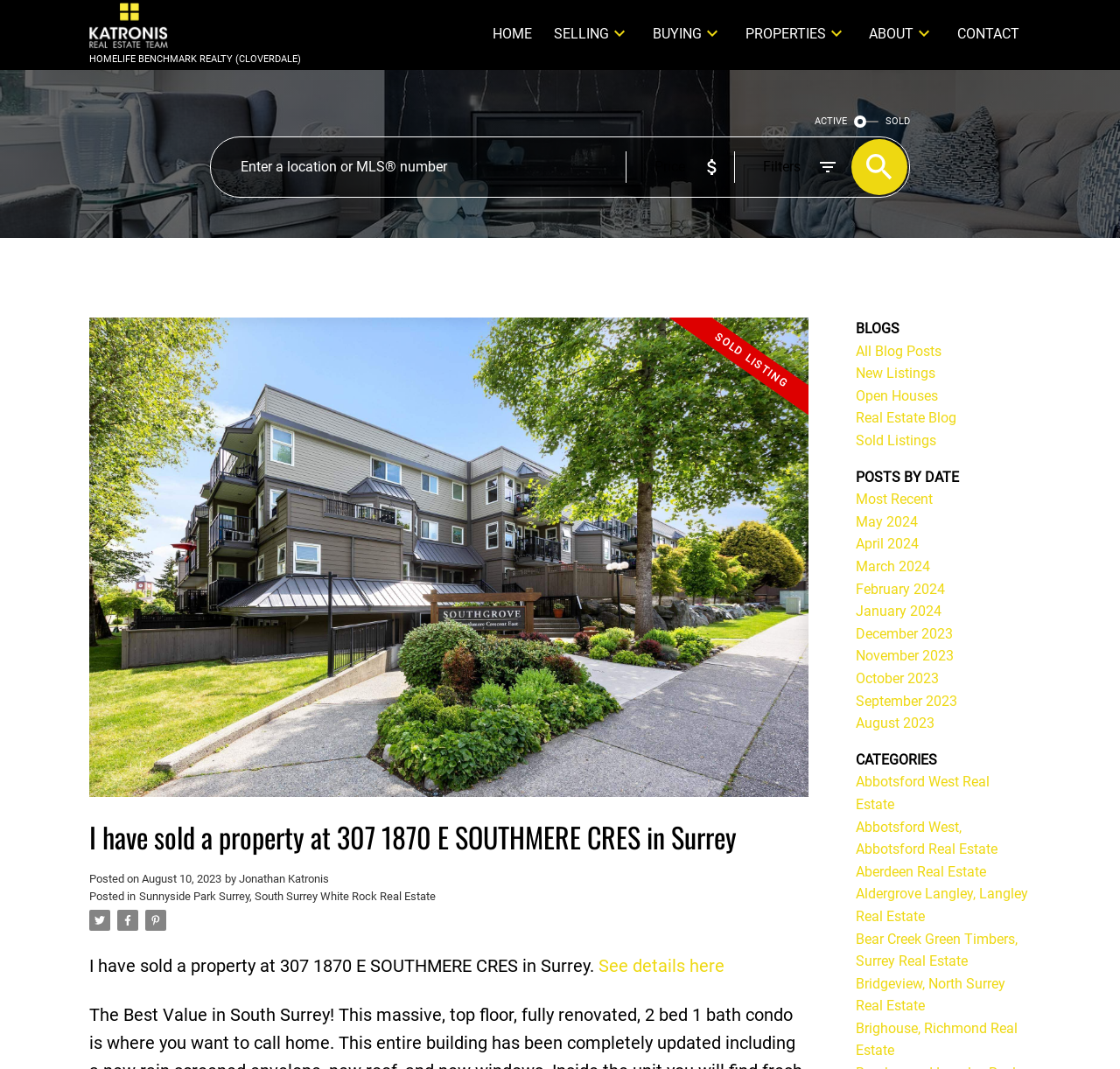Given the element description: "ACTIVE", predict the bounding box coordinates of the UI element it refers to, using four float numbers between 0 and 1, i.e., [left, top, right, bottom].

[0.727, 0.107, 0.756, 0.121]